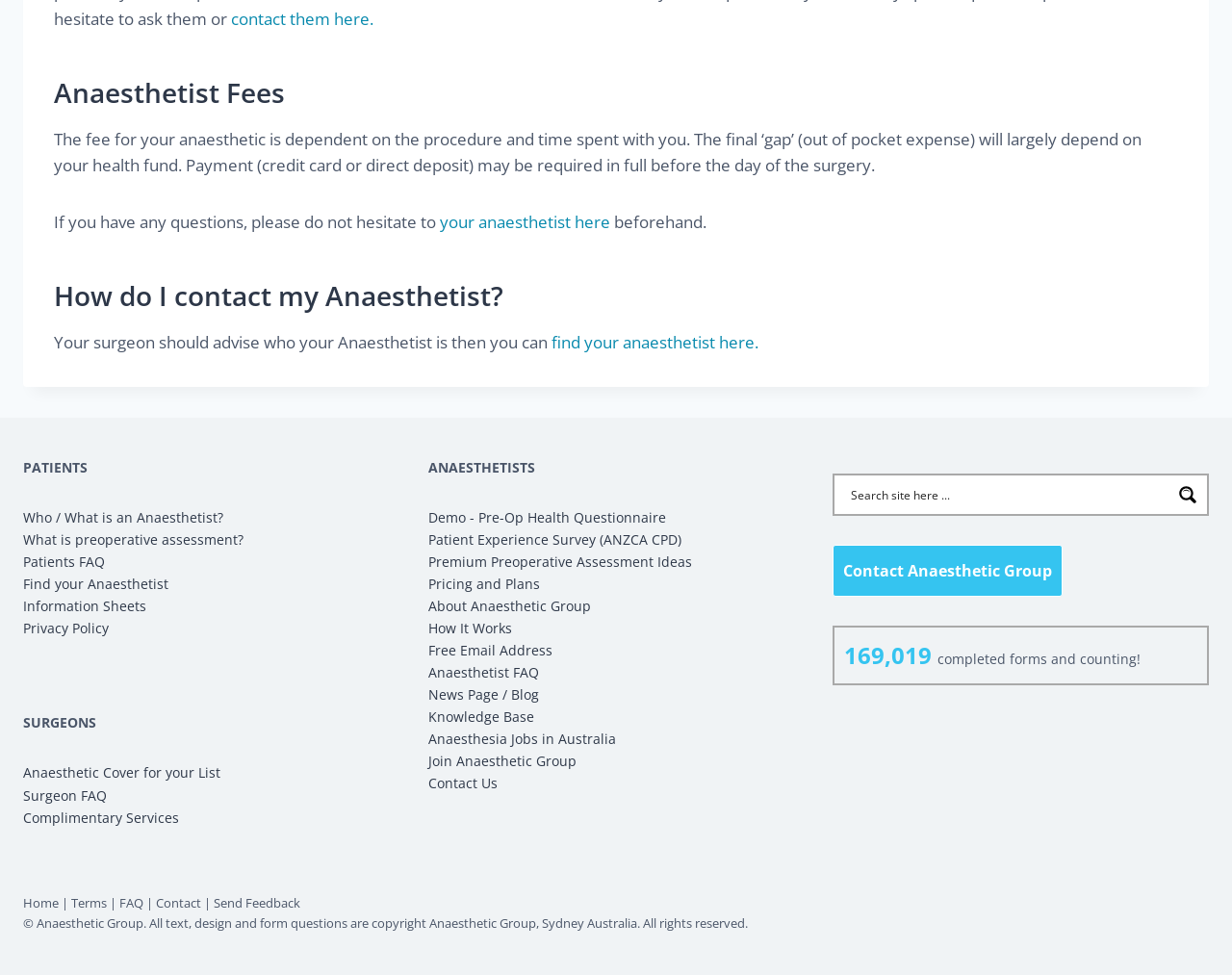Predict the bounding box of the UI element based on this description: "Anaesthetic Cover for your List".

[0.019, 0.783, 0.179, 0.802]